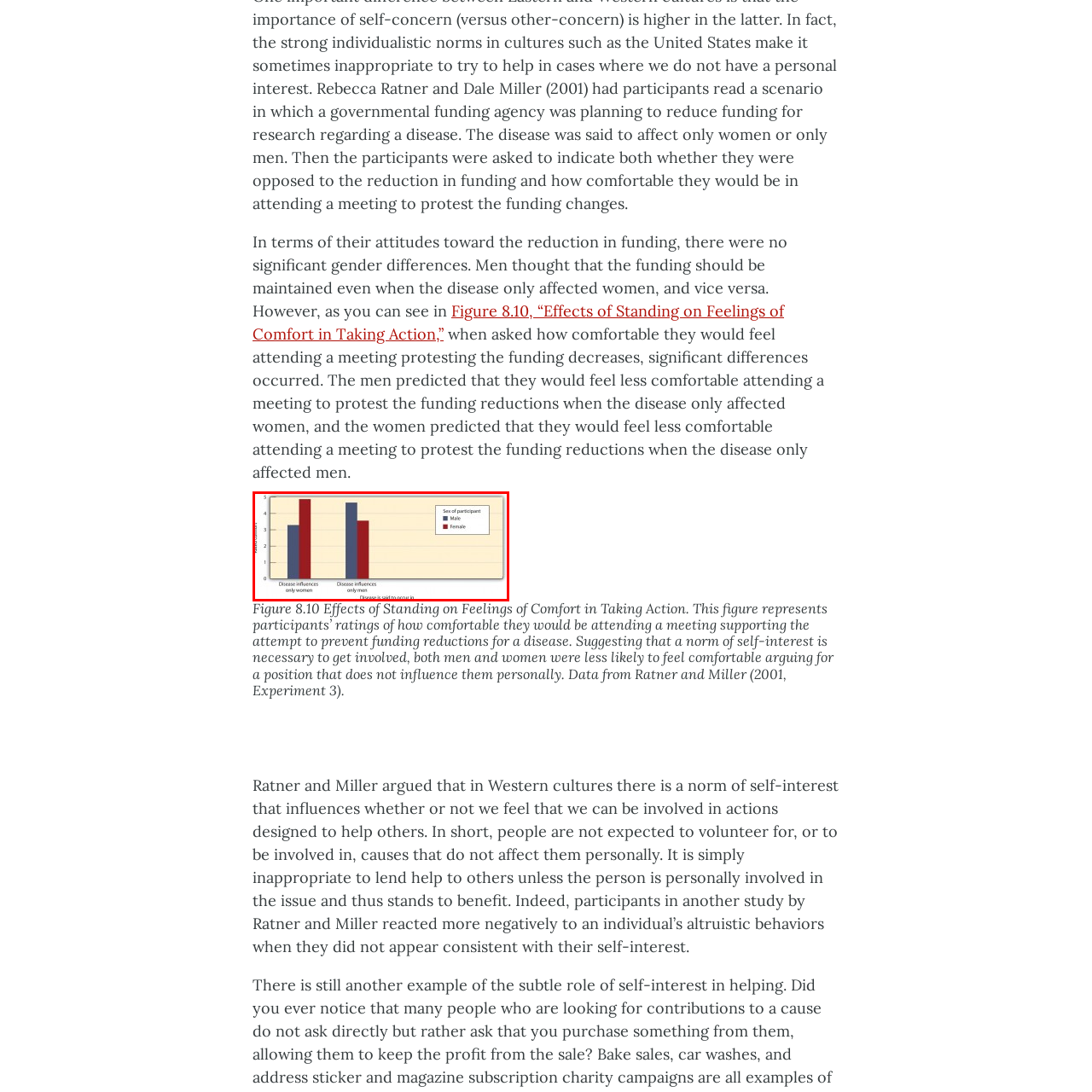Describe in detail what you see in the image highlighted by the red border.

The image titled "Effects of Standing on Feelings of Comfort in Taking Action" illustrates the results of a study by Ratner and Miller regarding participants’ comfort levels in attending meetings that address funding reductions for a disease, dependent on the disease's gender-specific influence. The bar graph compares male and female participants' comfort ratings under two scenarios: when the disease is said to affect only women and when it affects only men. 

Each bar represents the mean comfort ratings, indicating that men expressed a lower level of comfort when the disease impacted only women, while women reported similar discomfort when the disease was perceived to affect only men. The graph highlights a significant trend: both genders felt less comfortable advocating for causes that did not personally affect them, underscoring the notion of self-interest prevalent in Western cultures. The data underscore the importance of personal involvement in motivating individuals to engage in advocacy.